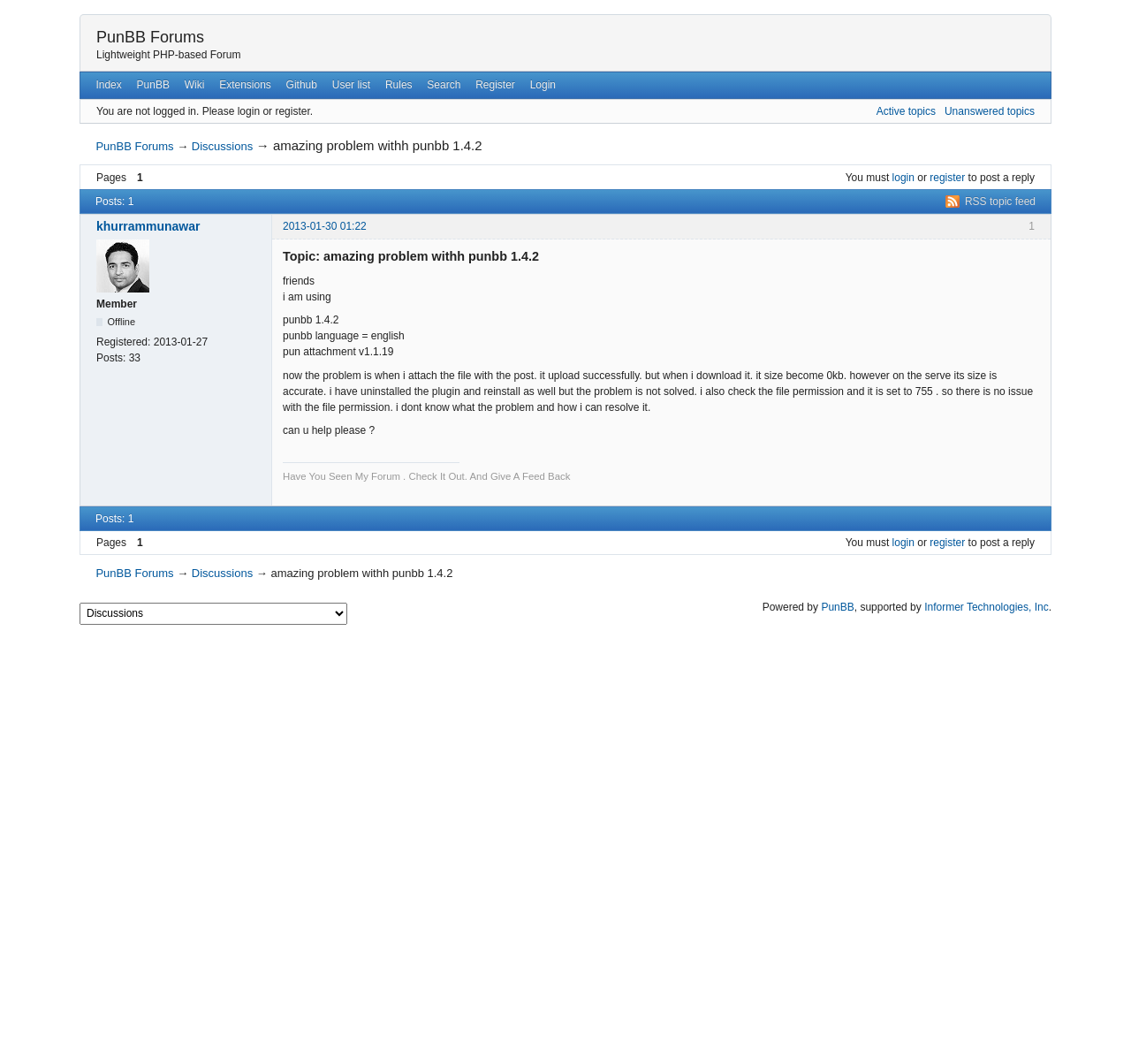Pinpoint the bounding box coordinates of the element that must be clicked to accomplish the following instruction: "Click on the 'Discussions' link". The coordinates should be in the format of four float numbers between 0 and 1, i.e., [left, top, right, bottom].

[0.169, 0.132, 0.224, 0.144]